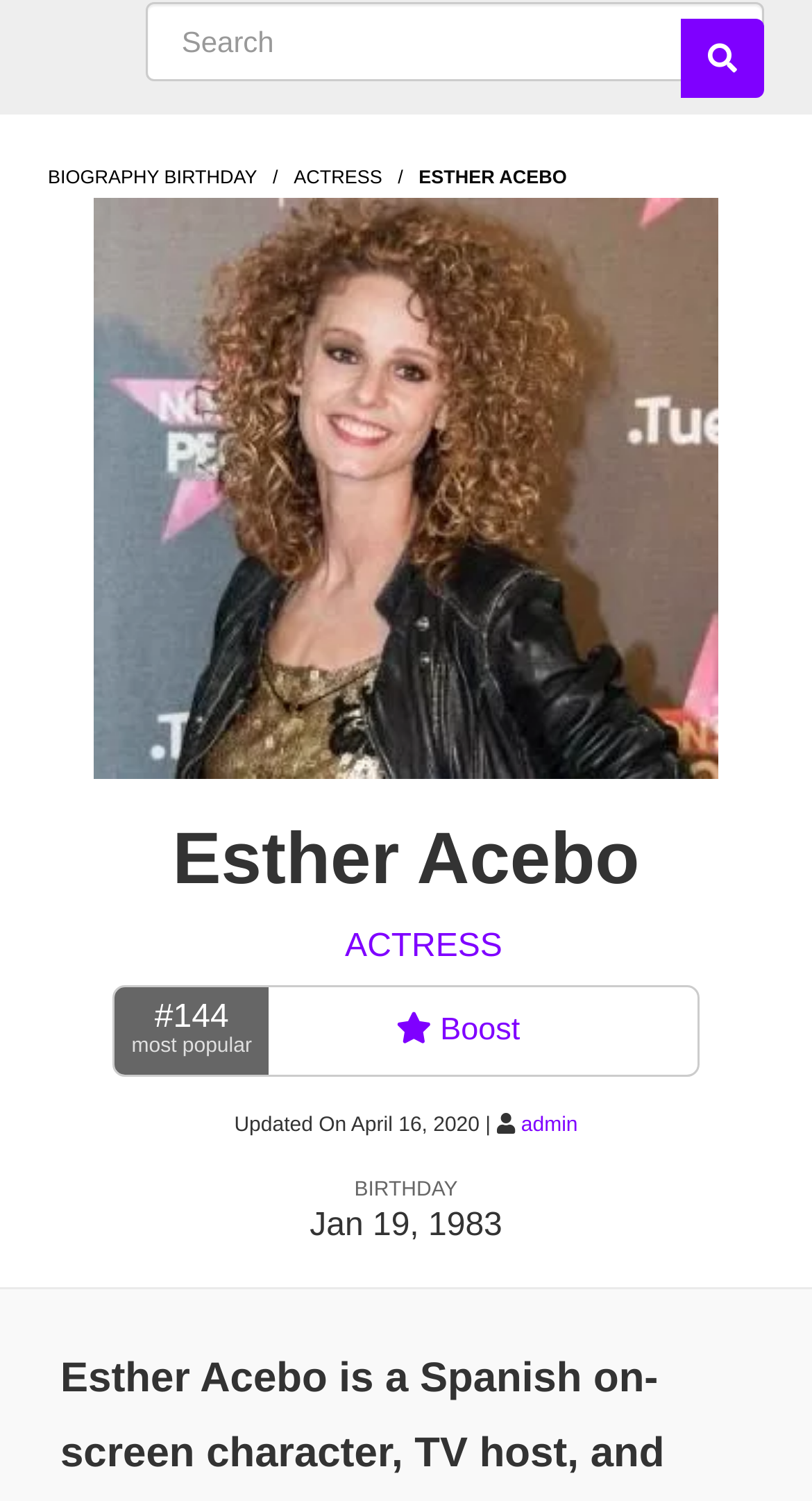What is the ranking of Esther Acebo?
Provide a comprehensive and detailed answer to the question.

I found this information by looking at the static text that says '#144' which is located near the middle of the webpage.